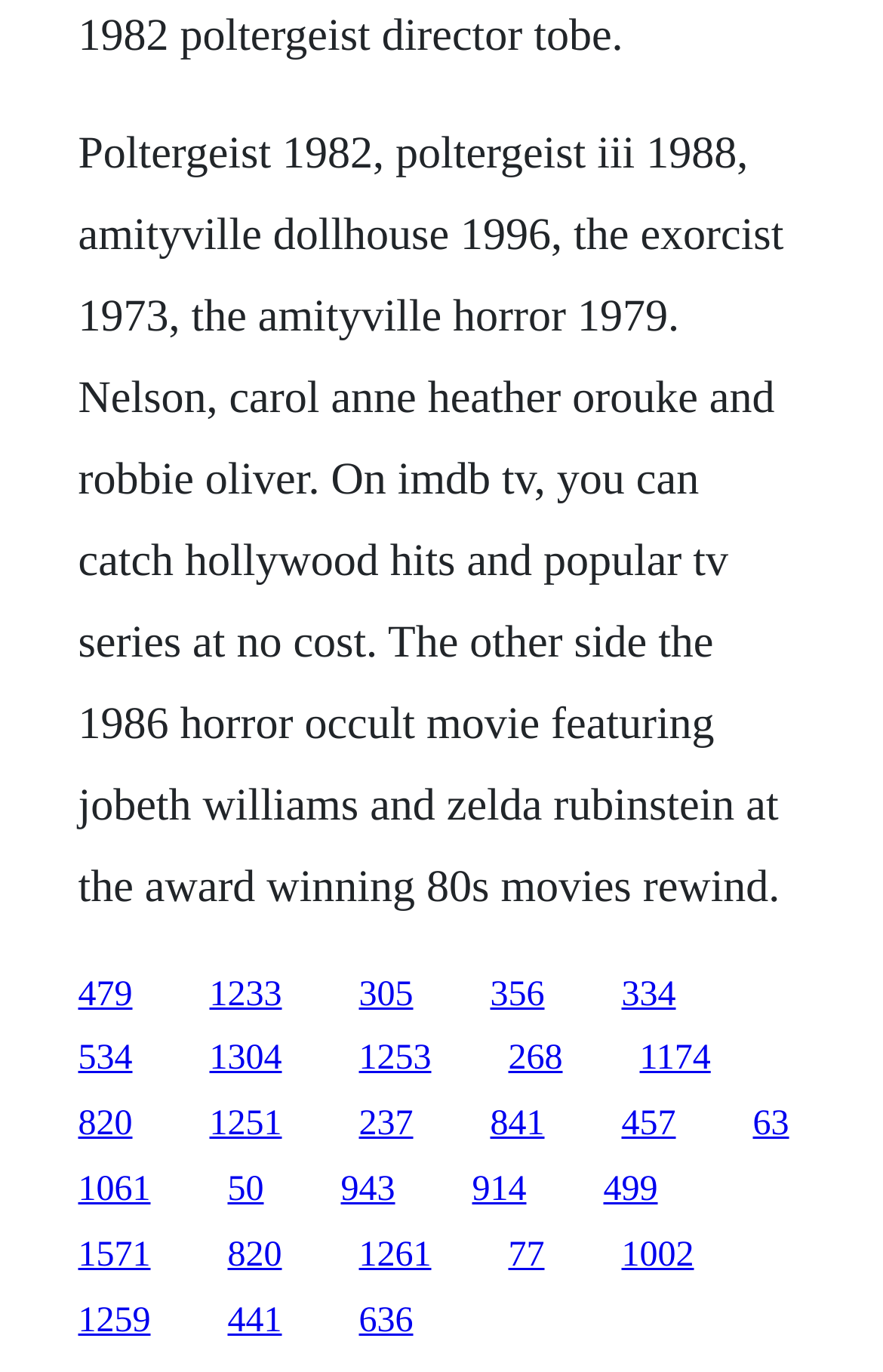Specify the bounding box coordinates of the area to click in order to follow the given instruction: "Explore the page of The Exorcist 1973."

[0.555, 0.711, 0.617, 0.739]